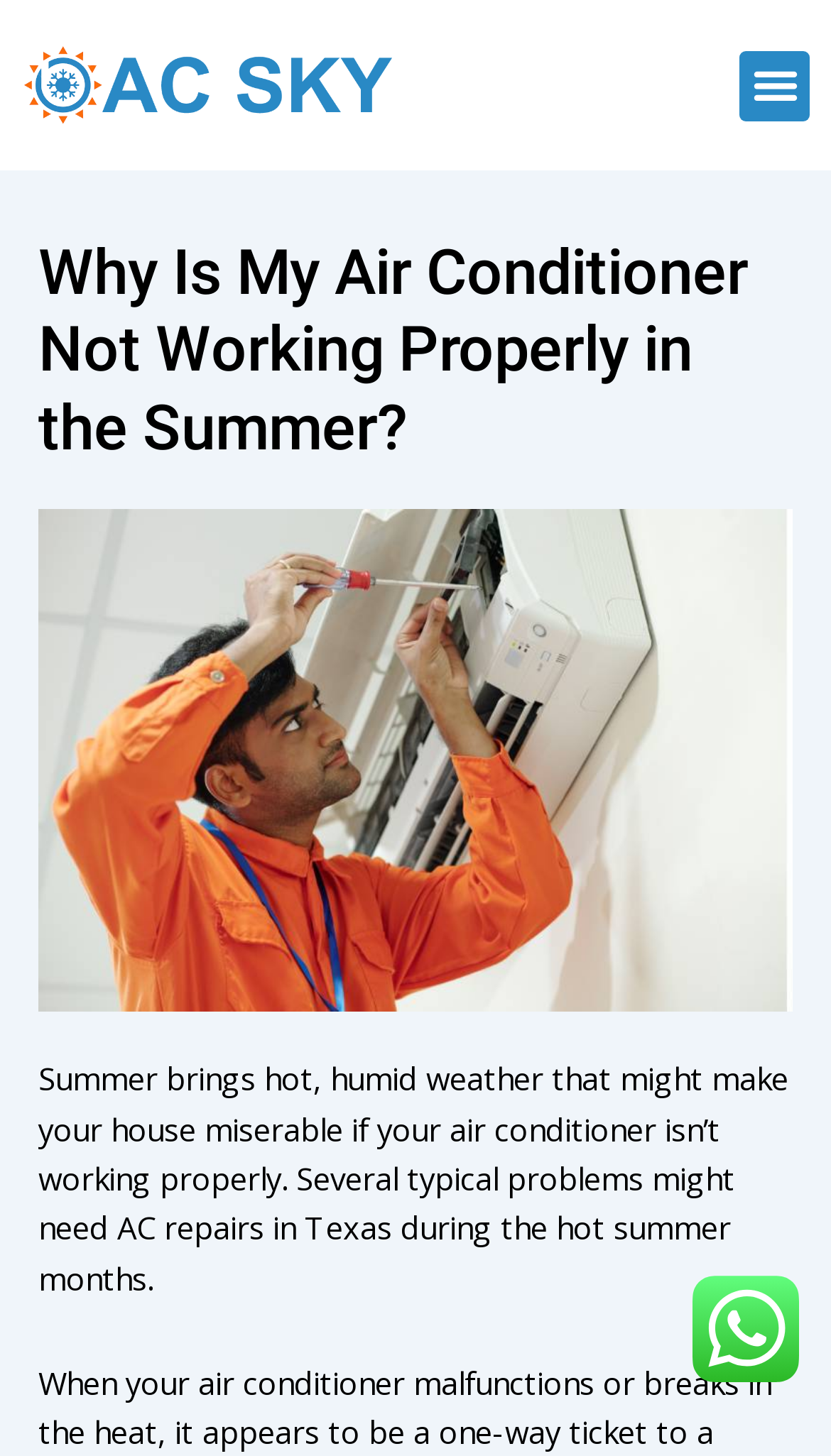Find the bounding box of the web element that fits this description: "Menu".

[0.89, 0.034, 0.974, 0.083]